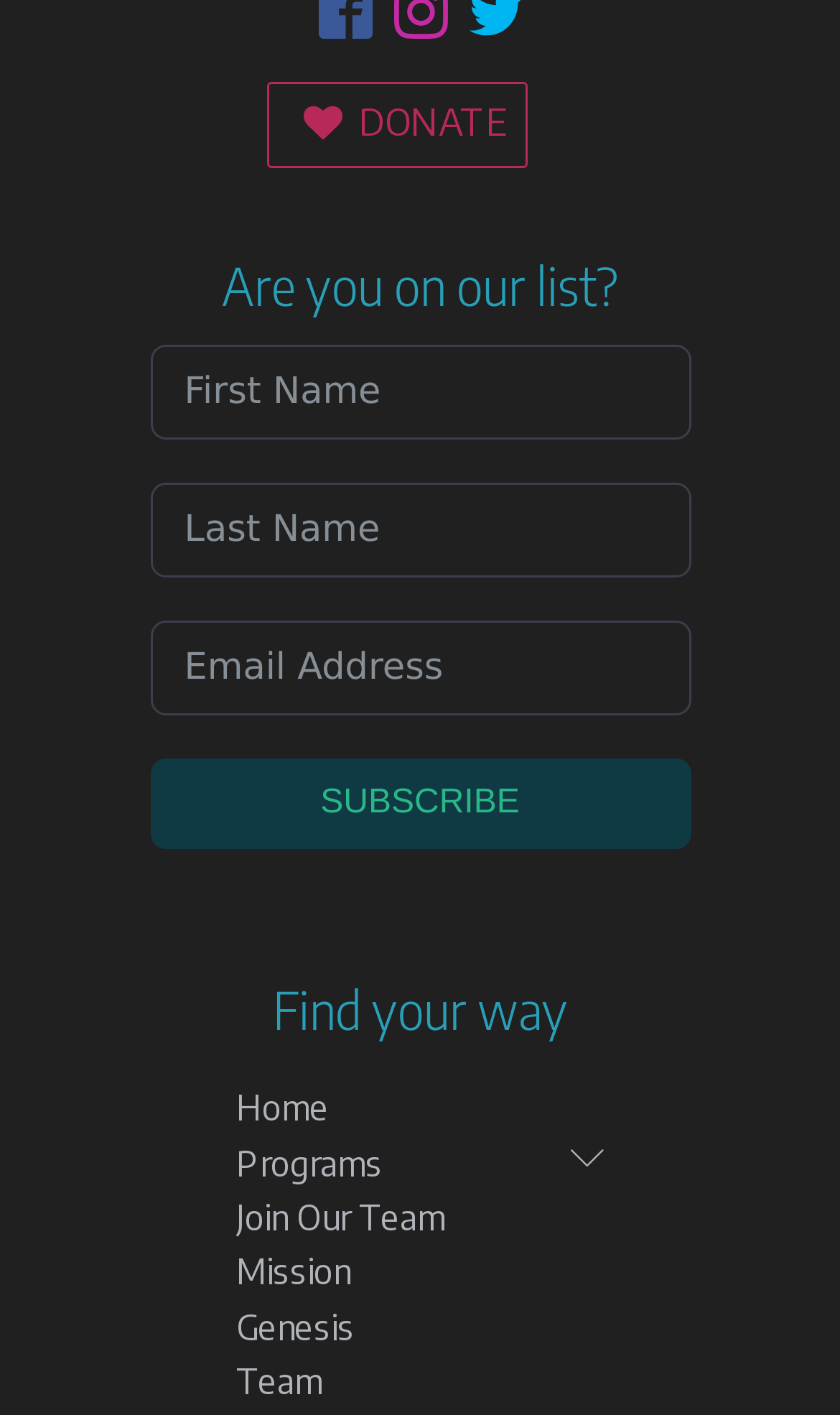Pinpoint the bounding box coordinates of the area that must be clicked to complete this instruction: "Enter email address in the footer".

[0.178, 0.244, 0.822, 0.311]